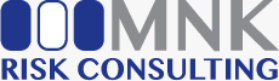Give a detailed account of the elements present in the image.

The image features the logo of MNK Risk Consulting Ltd, characterized by a modern and professional design. The logo prominently displays the letters "MNK" in a bold blue font, while the words "RISK CONSULTING" are presented in a clean, darker font beneath it. This branding symbolizes the company’s focus on providing risk management solutions and consulting services. The overall aesthetic conveys trust and competence, aligning with the firm’s role in the financial and investment sectors, particularly in relation to alternative investment funds.